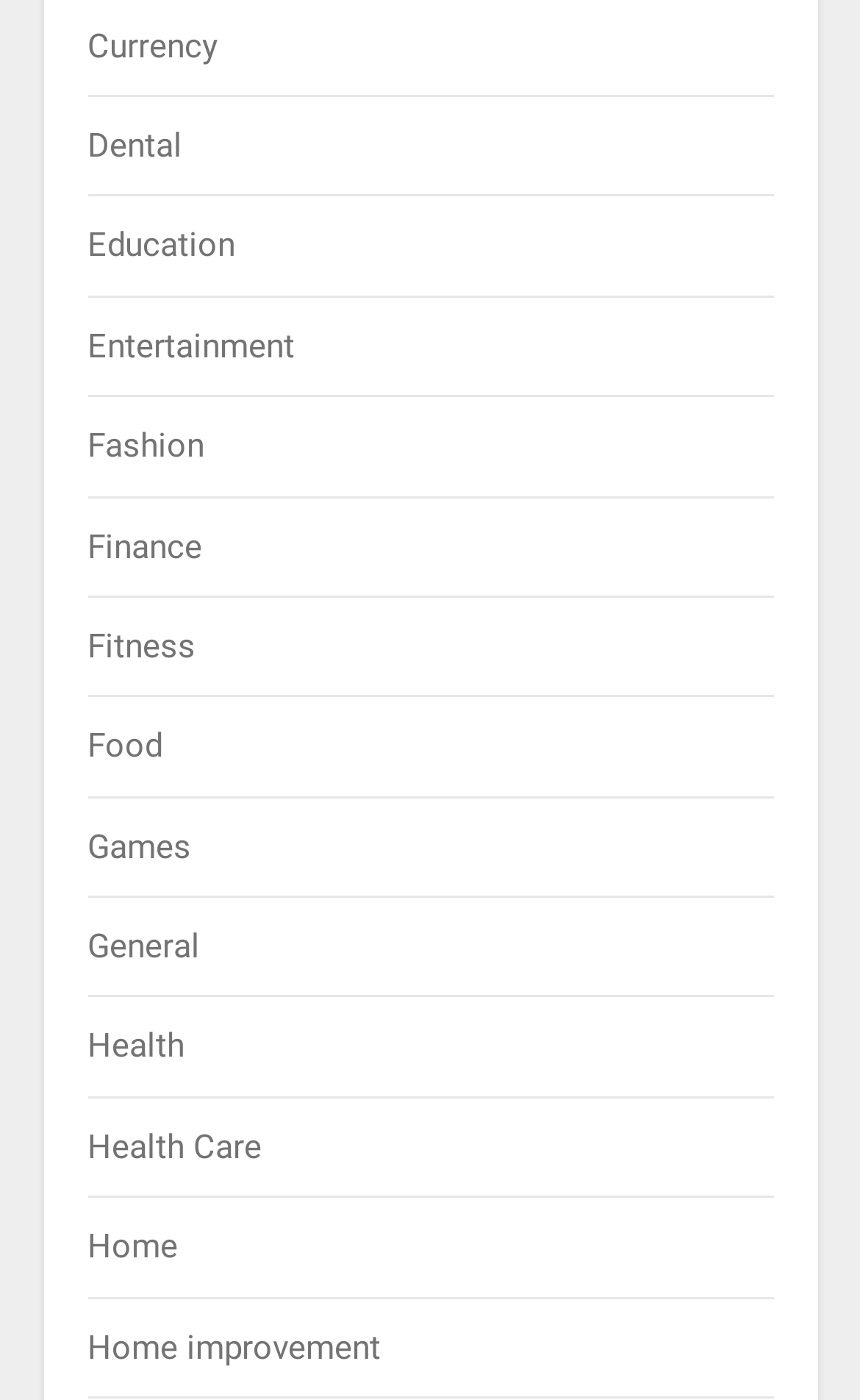Using the webpage screenshot and the element description parent_node: rhinocarhire.com, determine the bounding box coordinates. Specify the coordinates in the format (top-left x, top-left y, bottom-right x, bottom-right y) with values ranging from 0 to 1.

None